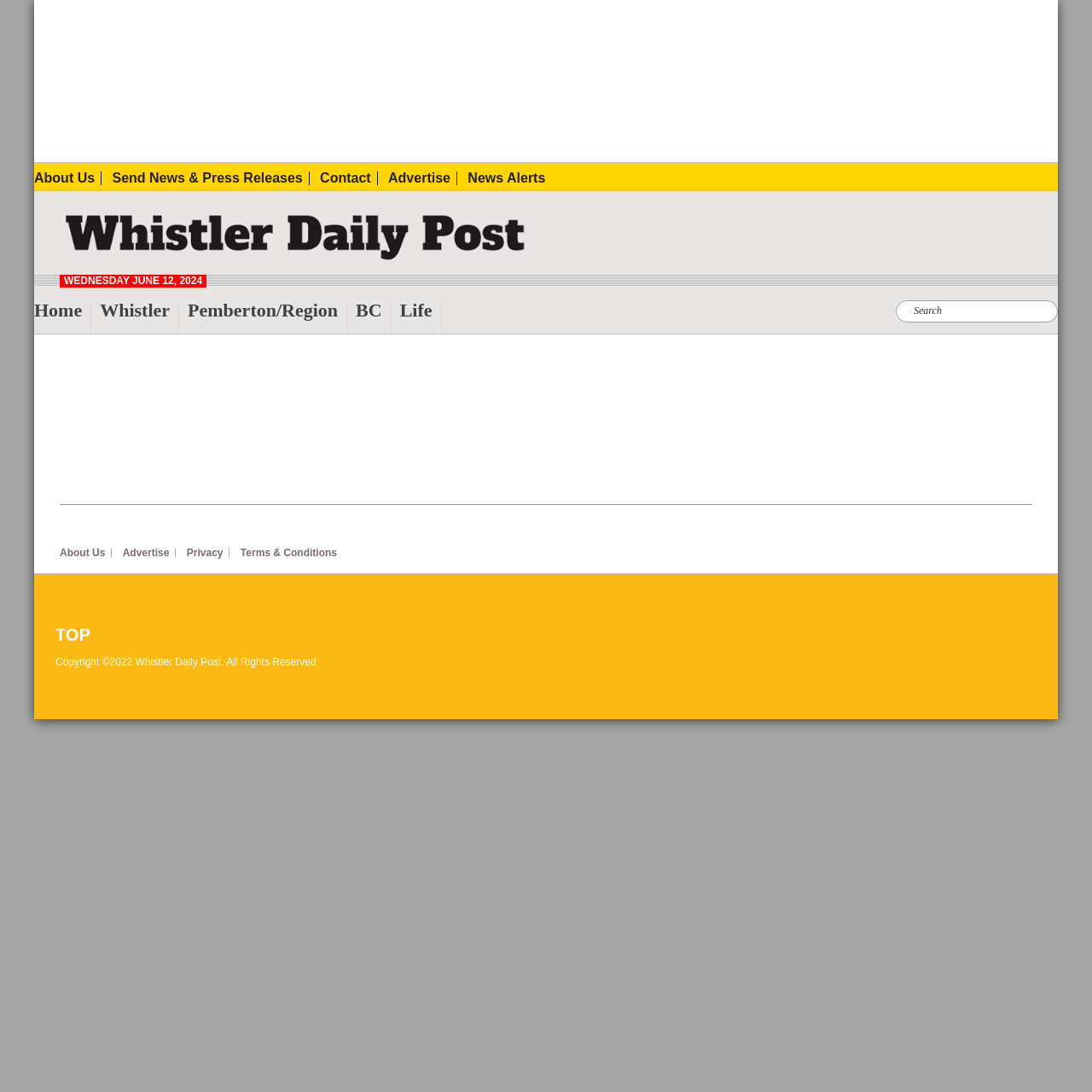Determine the bounding box coordinates of the clickable region to carry out the instruction: "Search for news".

[0.82, 0.275, 0.969, 0.295]